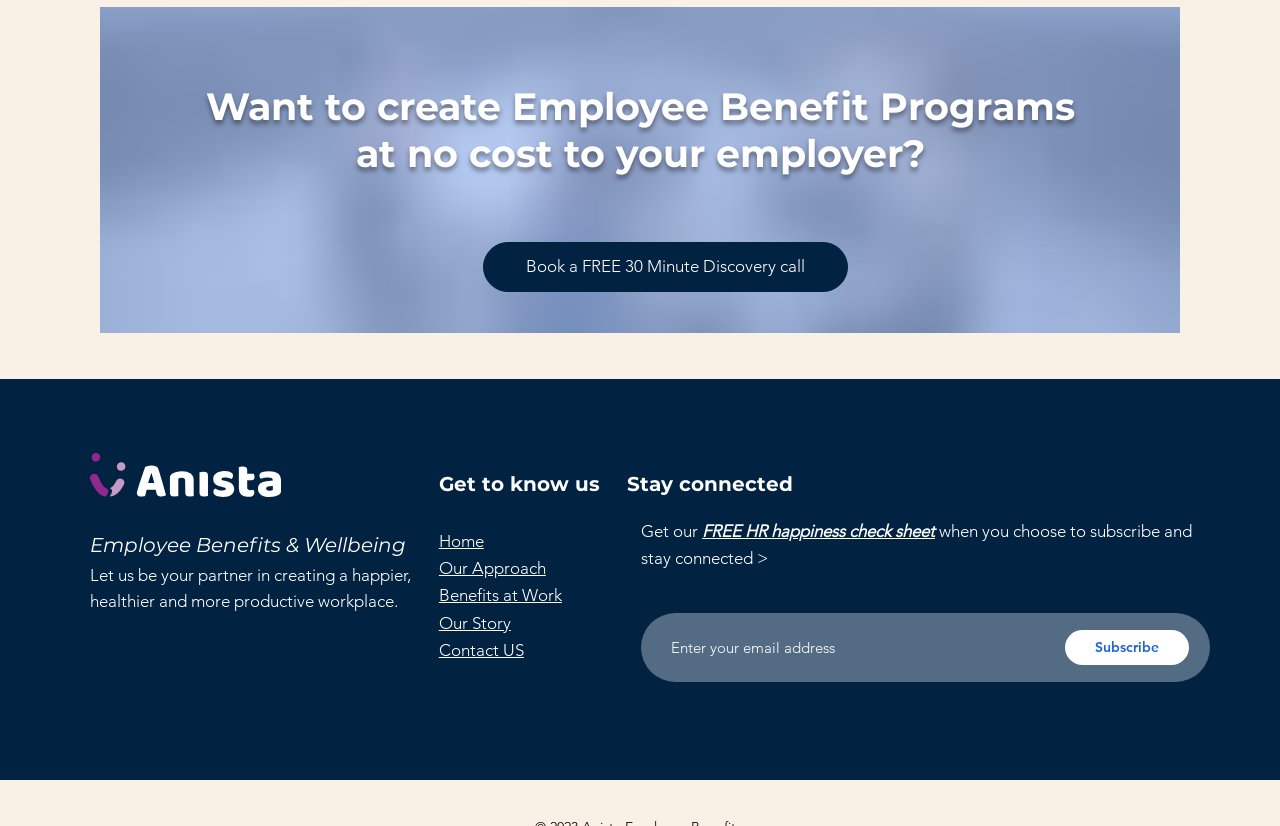Determine the bounding box coordinates of the region I should click to achieve the following instruction: "Subscribe to the newsletter". Ensure the bounding box coordinates are four float numbers between 0 and 1, i.e., [left, top, right, bottom].

[0.832, 0.763, 0.929, 0.806]